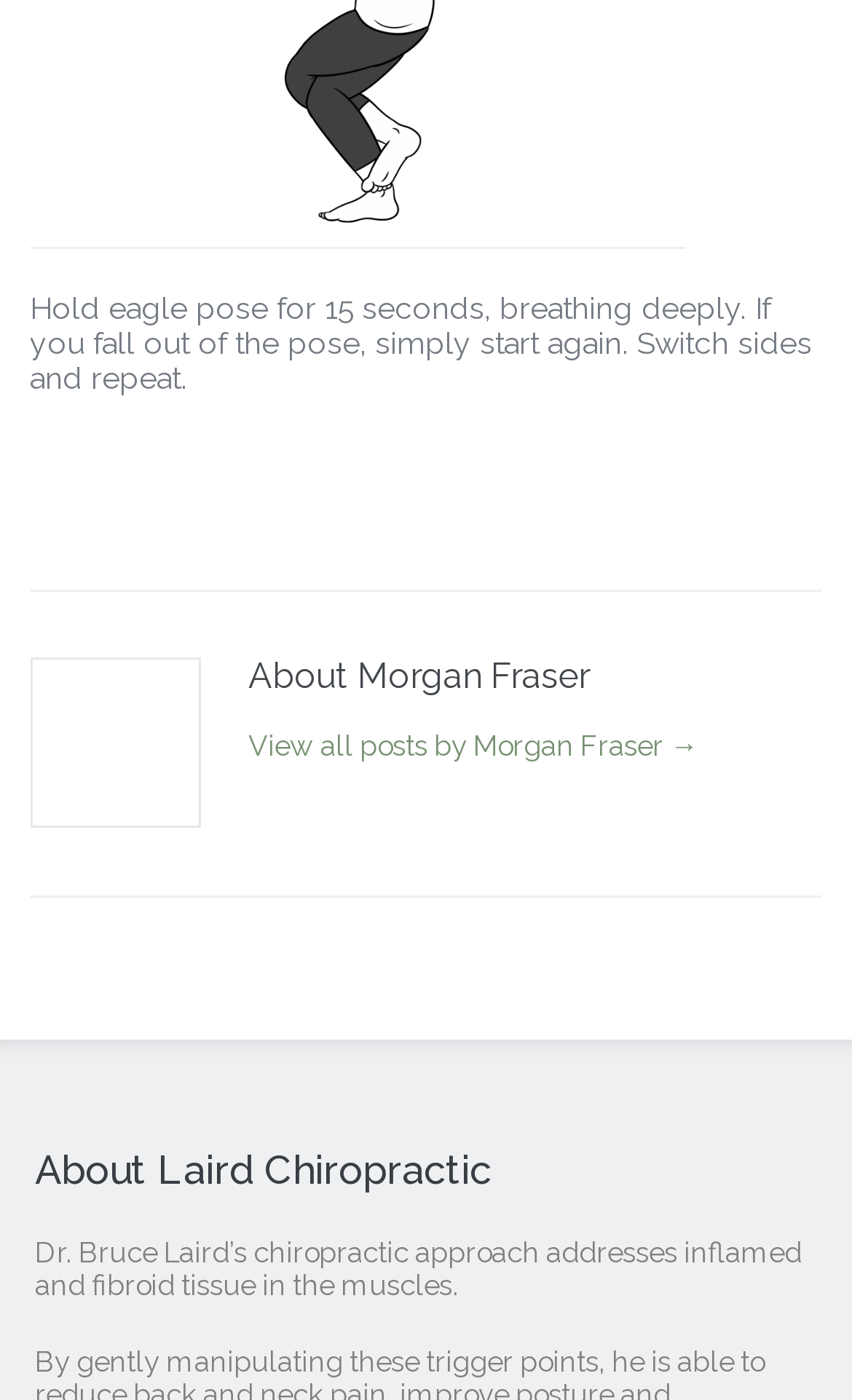How long should one hold the eagle pose?
Use the information from the screenshot to give a comprehensive response to the question.

The webpage instructs to 'Hold eagle pose for 15 seconds, breathing deeply', so one should hold the eagle pose for 15 seconds.